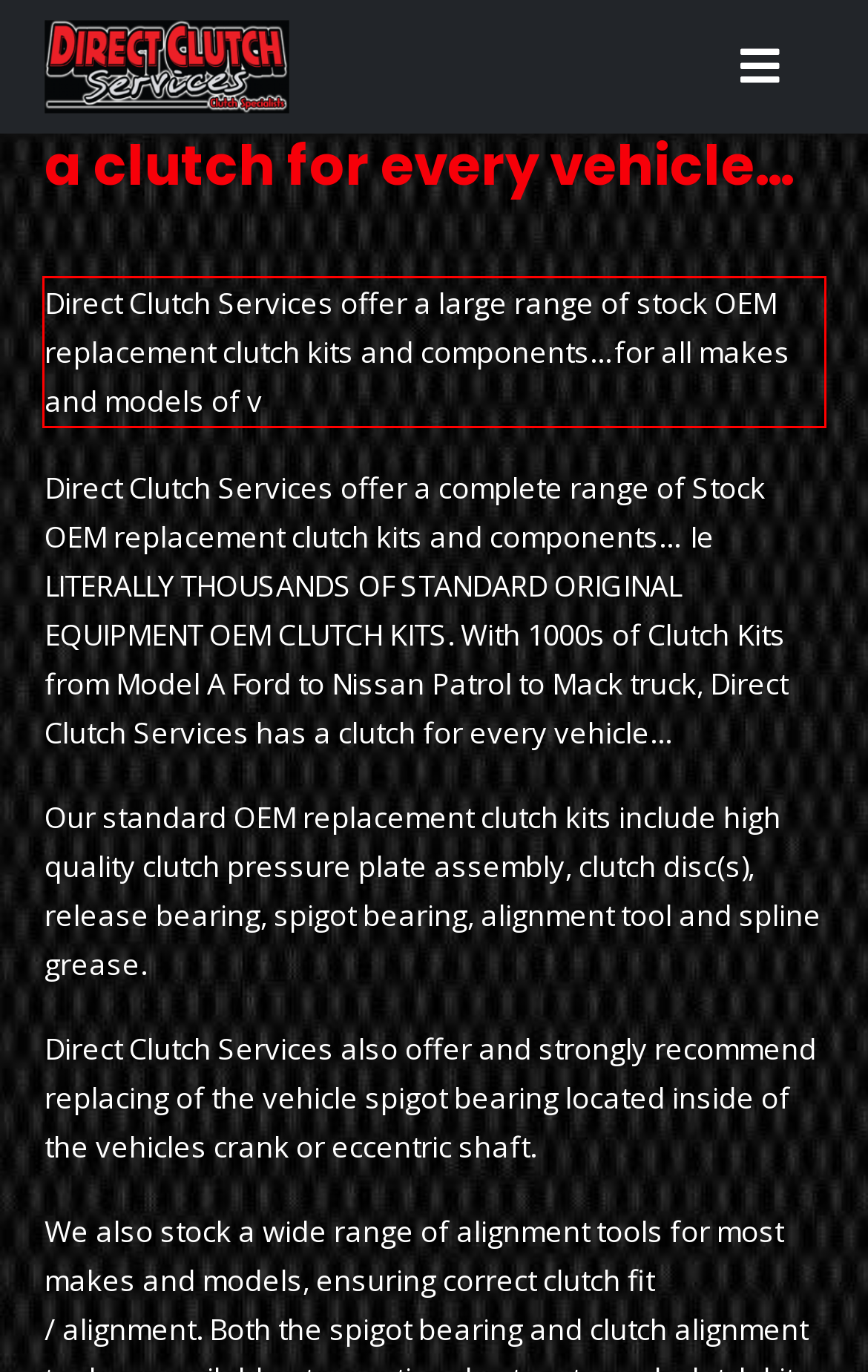Given a screenshot of a webpage containing a red rectangle bounding box, extract and provide the text content found within the red bounding box.

Direct Clutch Services offer a large range of stock OEM replacement clutch kits and components…for all makes and models of v